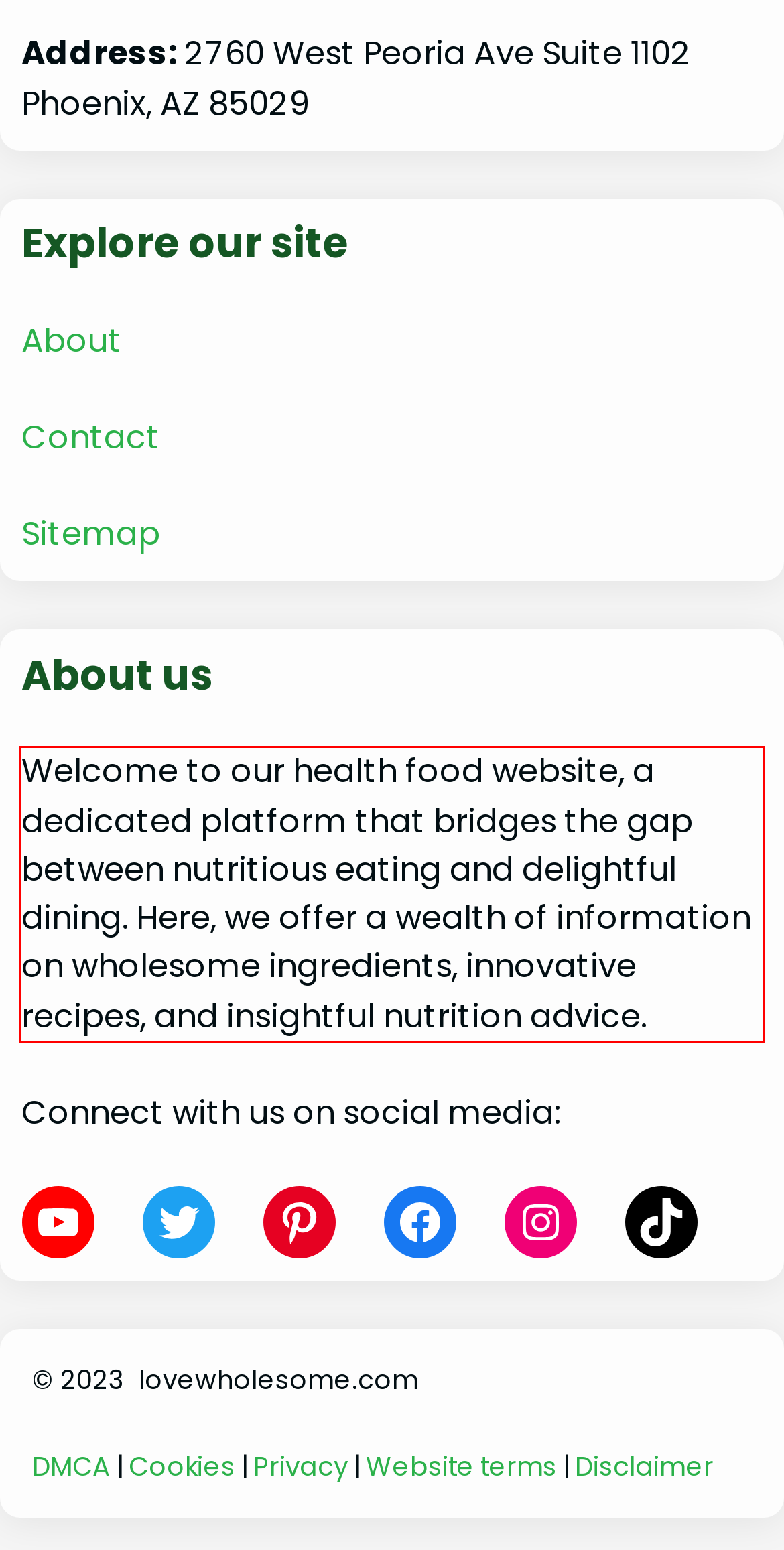You are given a screenshot of a webpage with a UI element highlighted by a red bounding box. Please perform OCR on the text content within this red bounding box.

Welcome to our health food website, a dedicated platform that bridges the gap between nutritious eating and delightful dining. Here, we offer a wealth of information on wholesome ingredients, innovative recipes, and insightful nutrition advice.